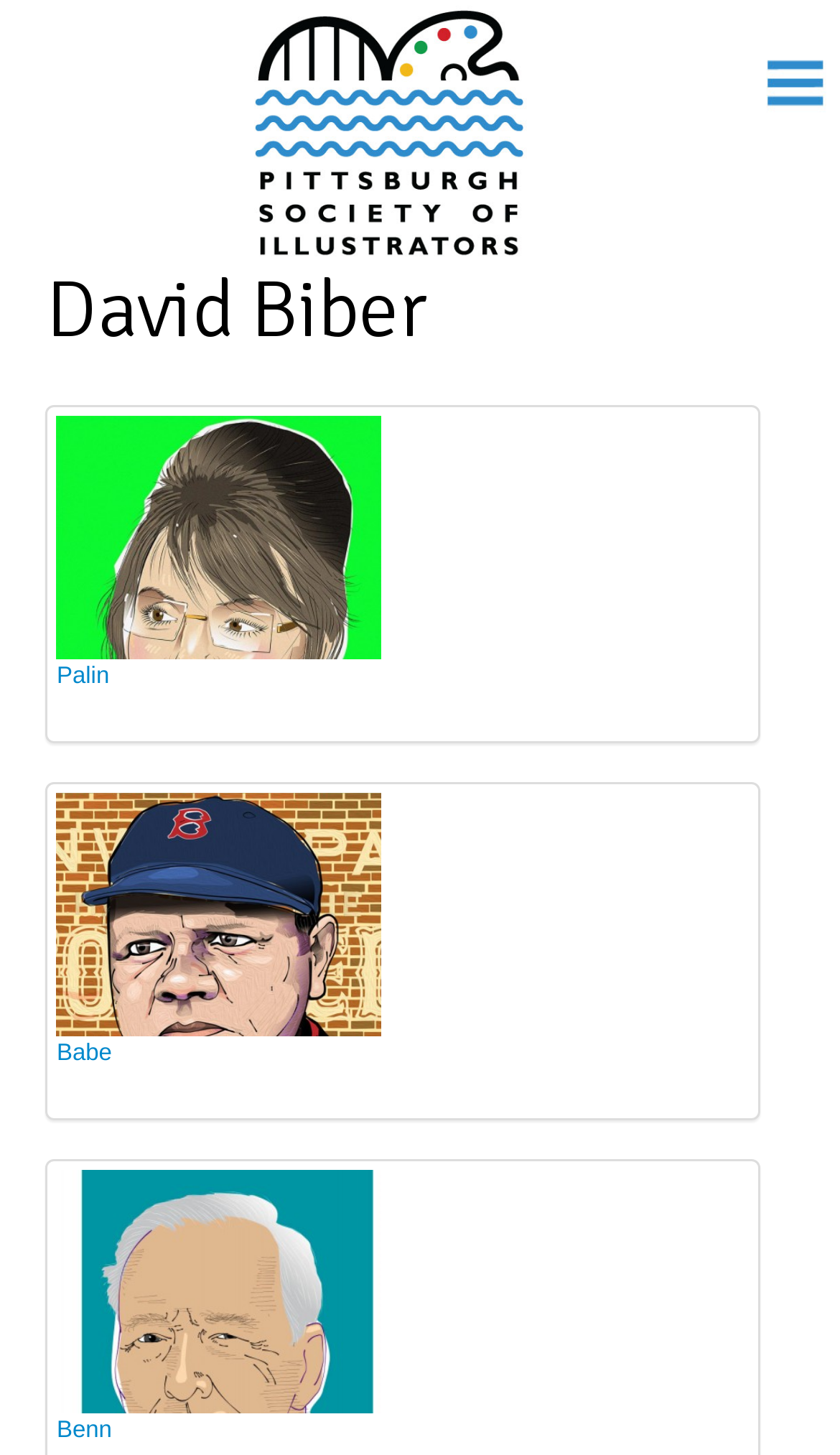What is the name of the illustrator?
Refer to the image and respond with a one-word or short-phrase answer.

David Biber